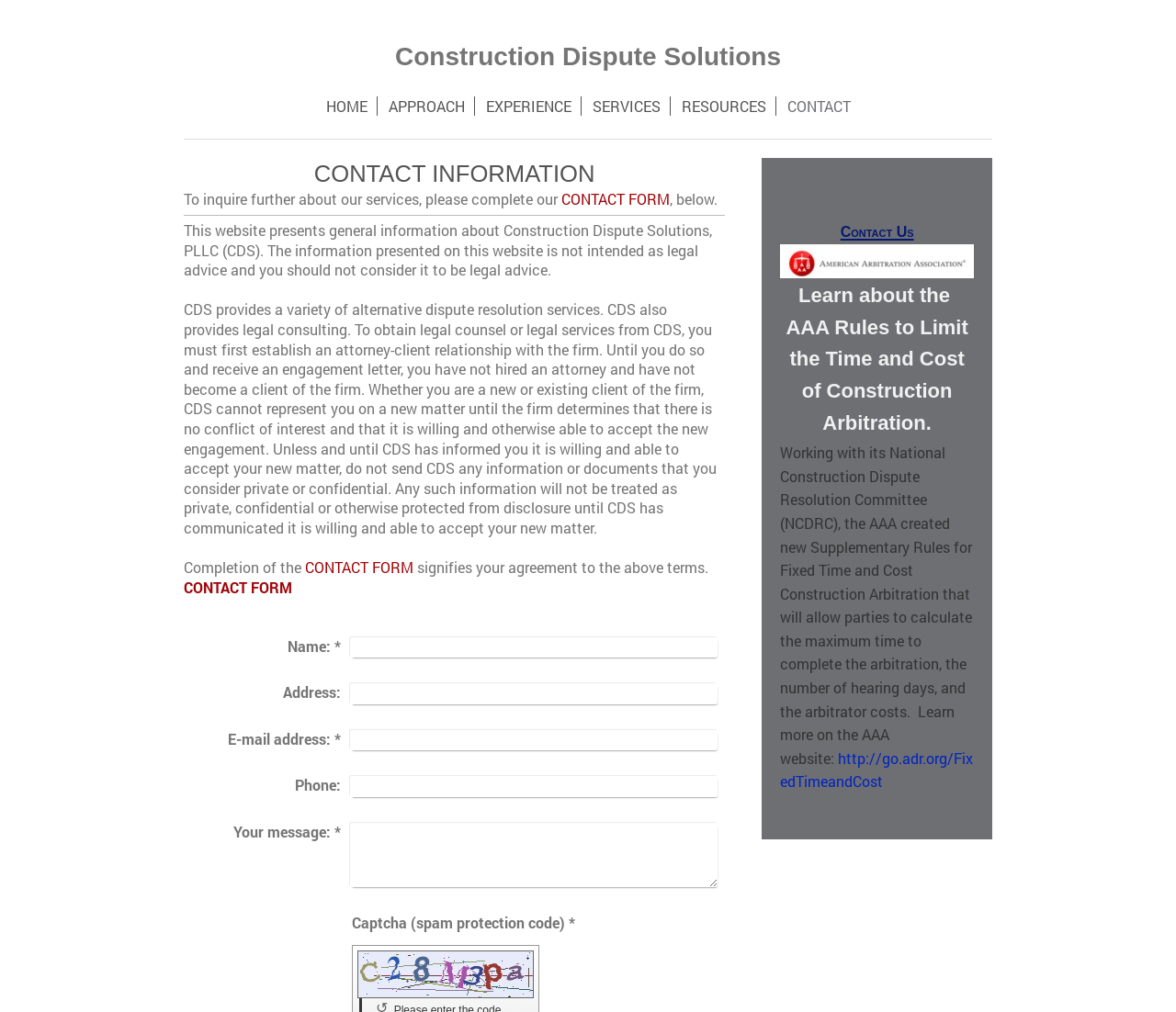What is required to establish an attorney-client relationship?
Please respond to the question with as much detail as possible.

According to the webpage, to obtain legal counsel or legal services from CDS, you must first establish an attorney-client relationship with the firm. This is only possible after receiving an engagement letter, which indicates that the firm is willing and able to accept the new engagement.